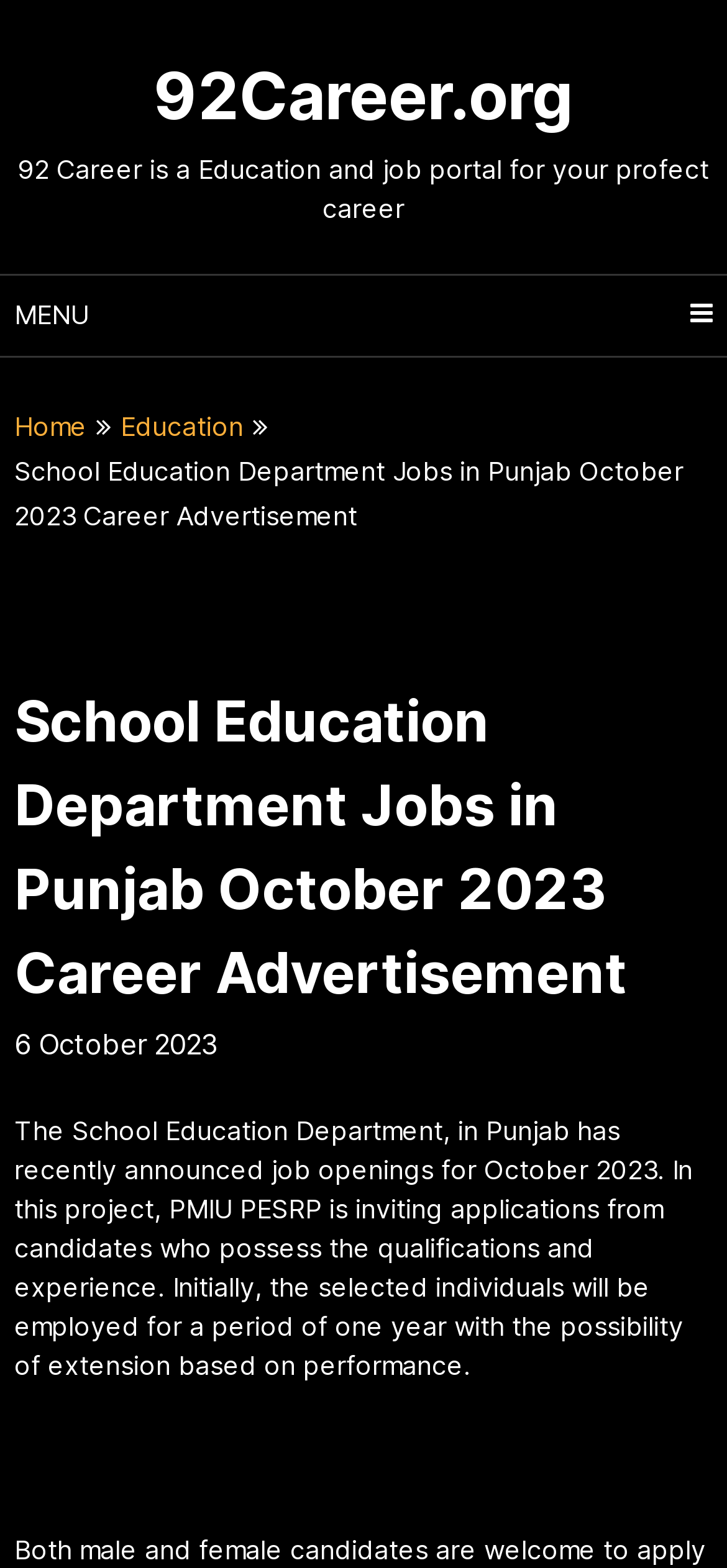Answer the following in one word or a short phrase: 
What is the current month of the job openings?

October